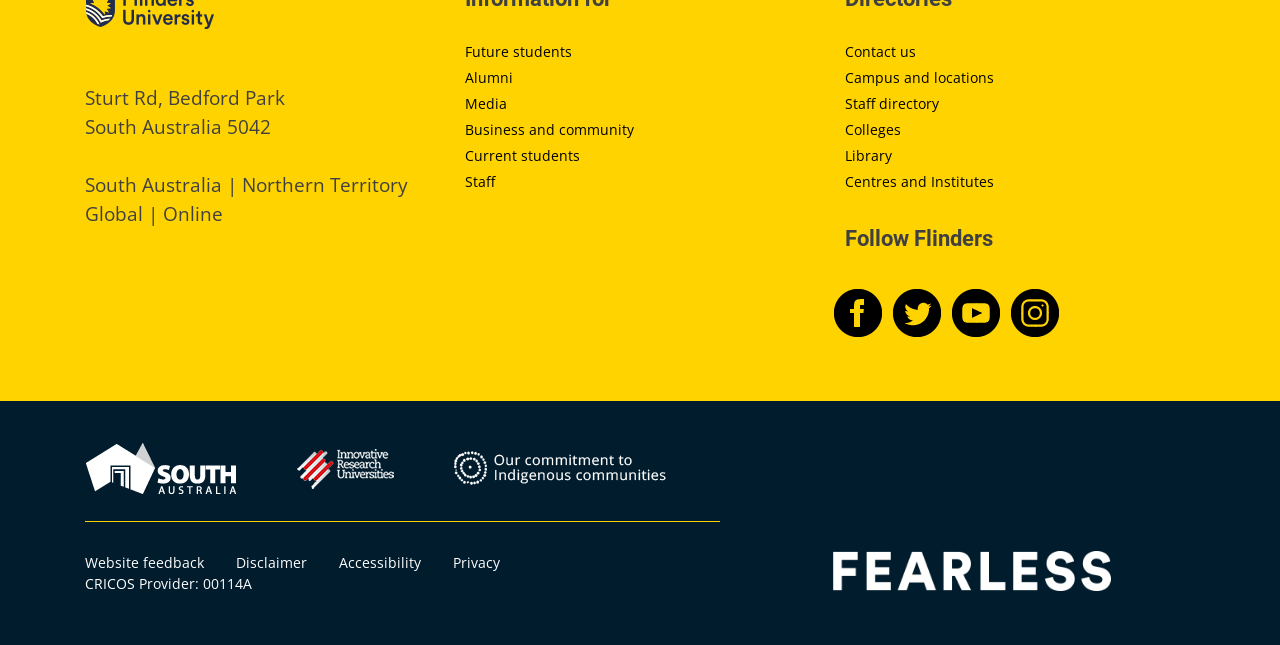What is the address of Flinders University?
Answer with a single word or phrase by referring to the visual content.

Sturt Rd, Bedford Park